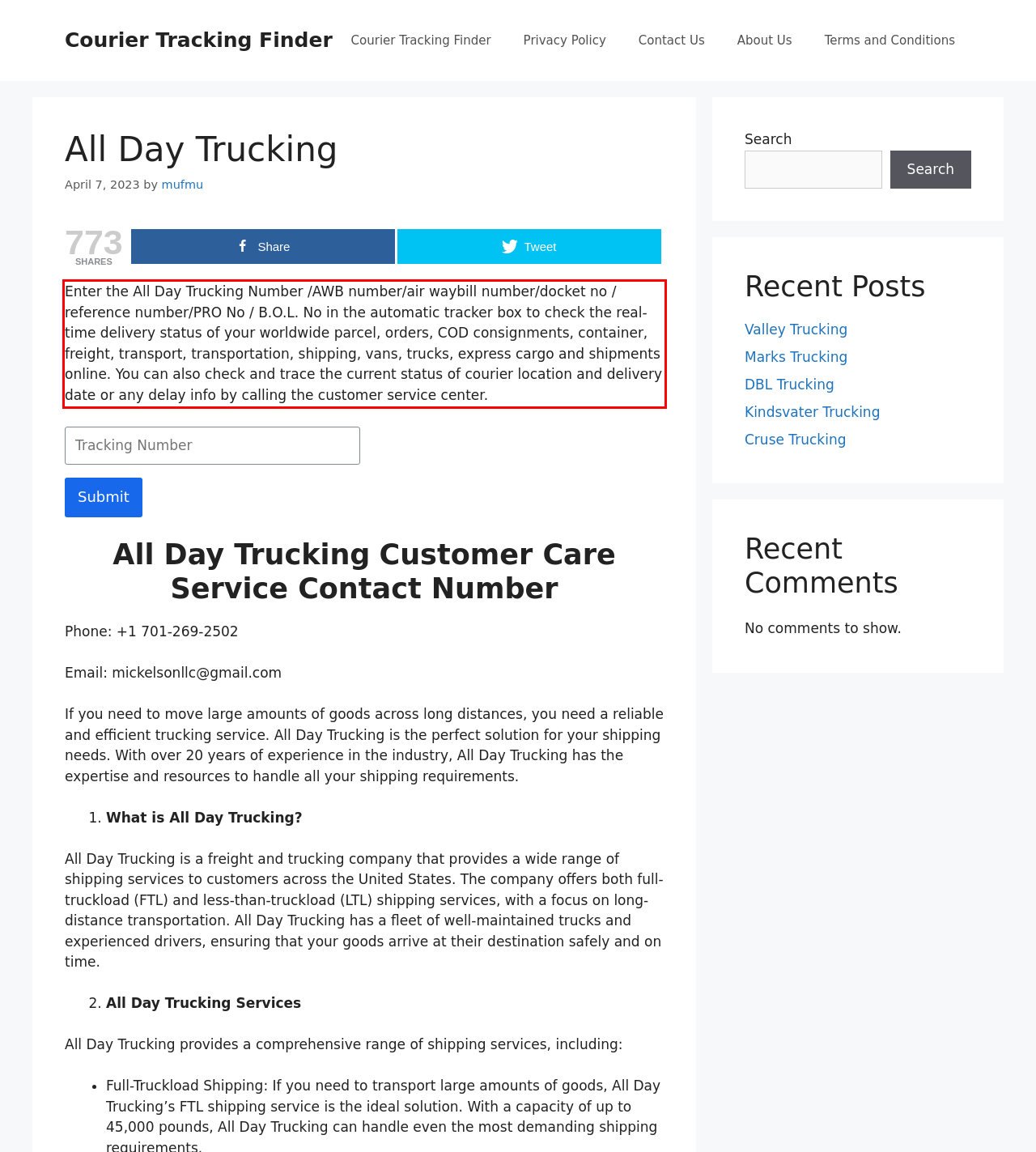Please take the screenshot of the webpage, find the red bounding box, and generate the text content that is within this red bounding box.

Enter the All Day Trucking Number /AWB number/air waybill number/docket no / reference number/PRO No / B.O.L. No in the automatic tracker box to check the real-time delivery status of your worldwide parcel, orders, COD consignments, container, freight, transport, transportation, shipping, vans, trucks, express cargo and shipments online. You can also check and trace the current status of courier location and delivery date or any delay info by calling the customer service center.